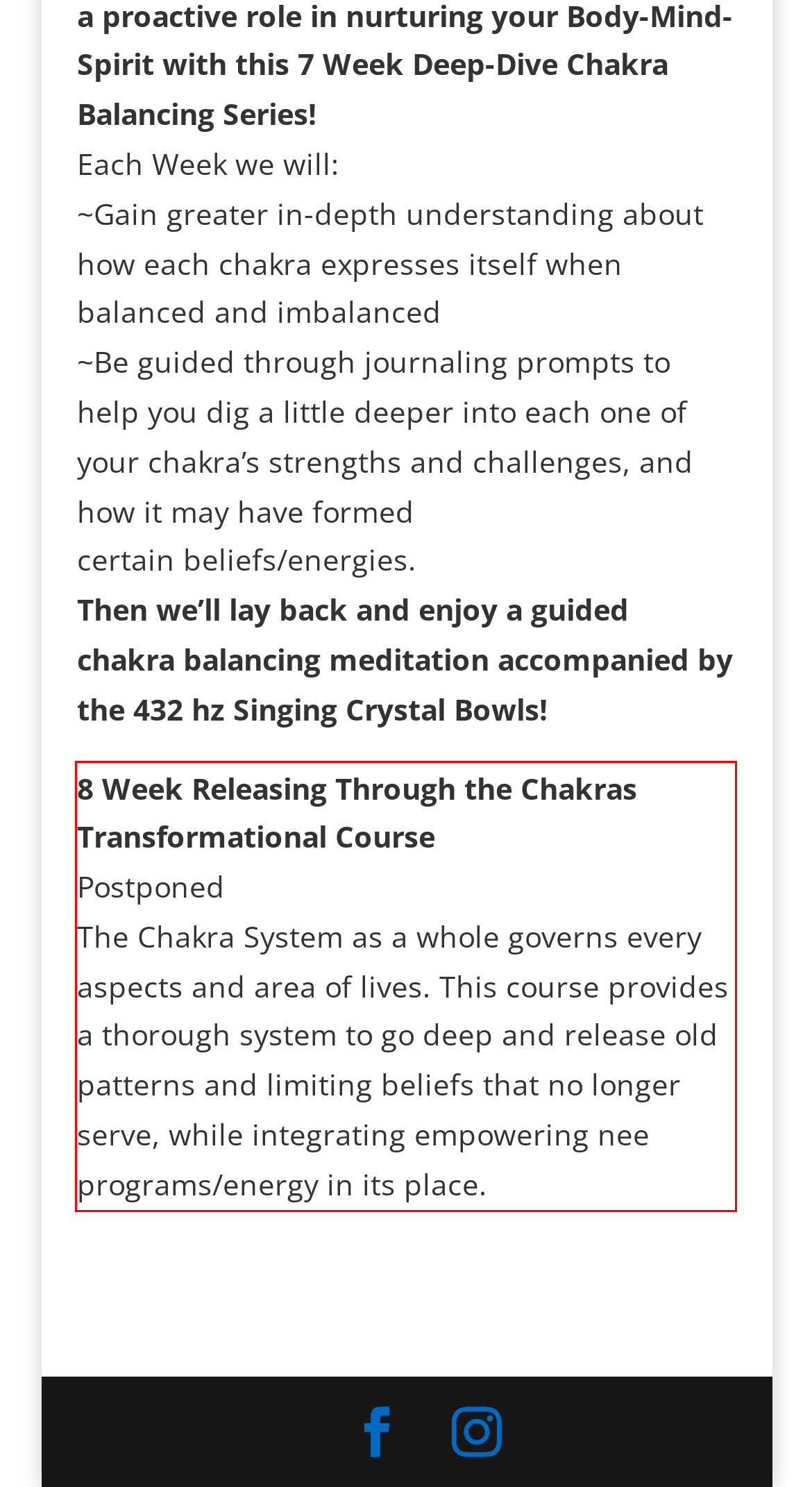You are provided with a screenshot of a webpage that includes a red bounding box. Extract and generate the text content found within the red bounding box.

8 Week Releasing Through the Chakras Transformational Course Postponed The Chakra System as a whole governs every aspects and area of lives. This course provides a thorough system to go deep and release old patterns and limiting beliefs that no longer serve, while integrating empowering nee programs/energy in its place.